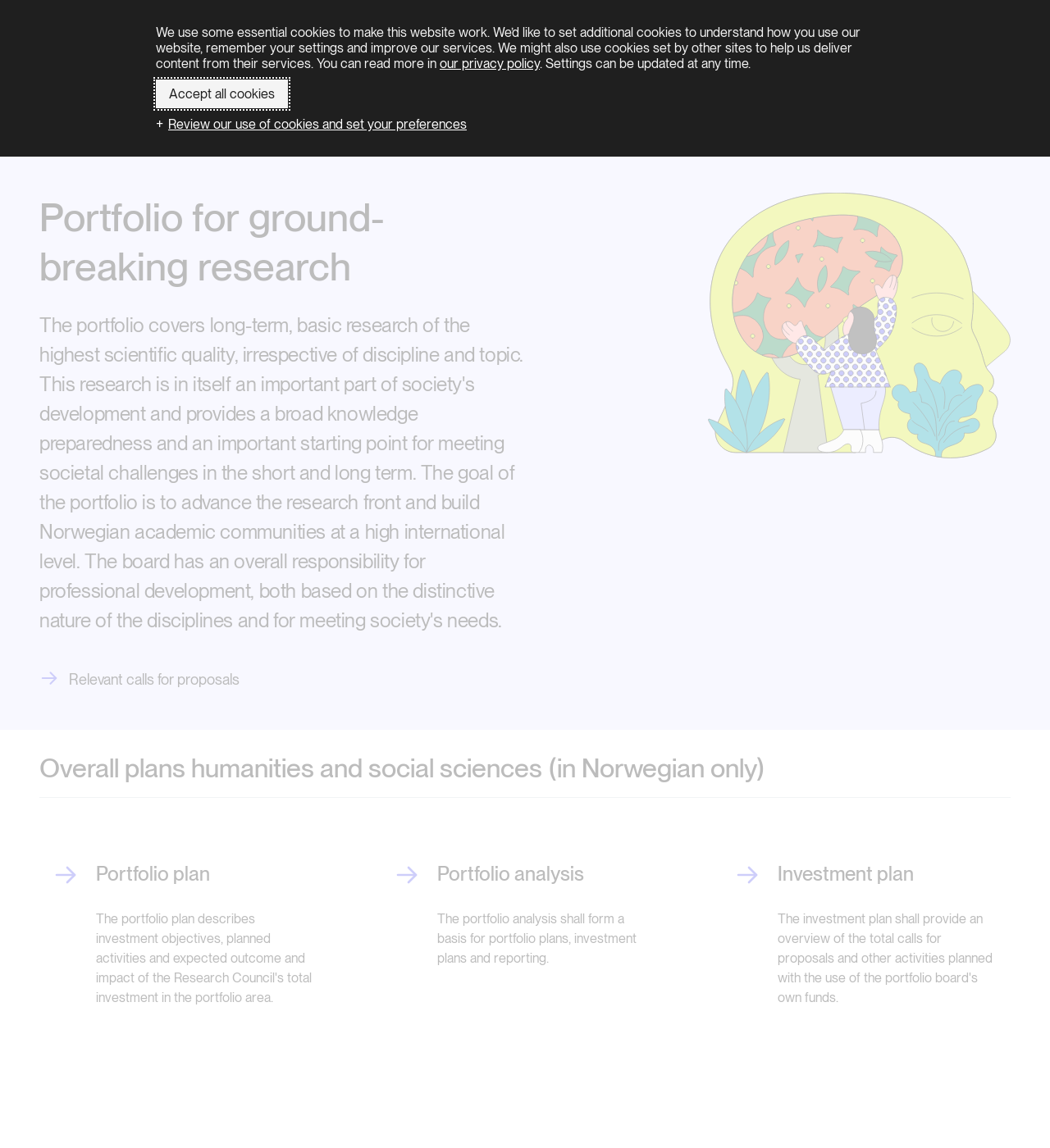Find the bounding box coordinates of the area that needs to be clicked in order to achieve the following instruction: "Click the Home Logo". The coordinates should be specified as four float numbers between 0 and 1, i.e., [left, top, right, bottom].

[0.038, 0.023, 0.197, 0.07]